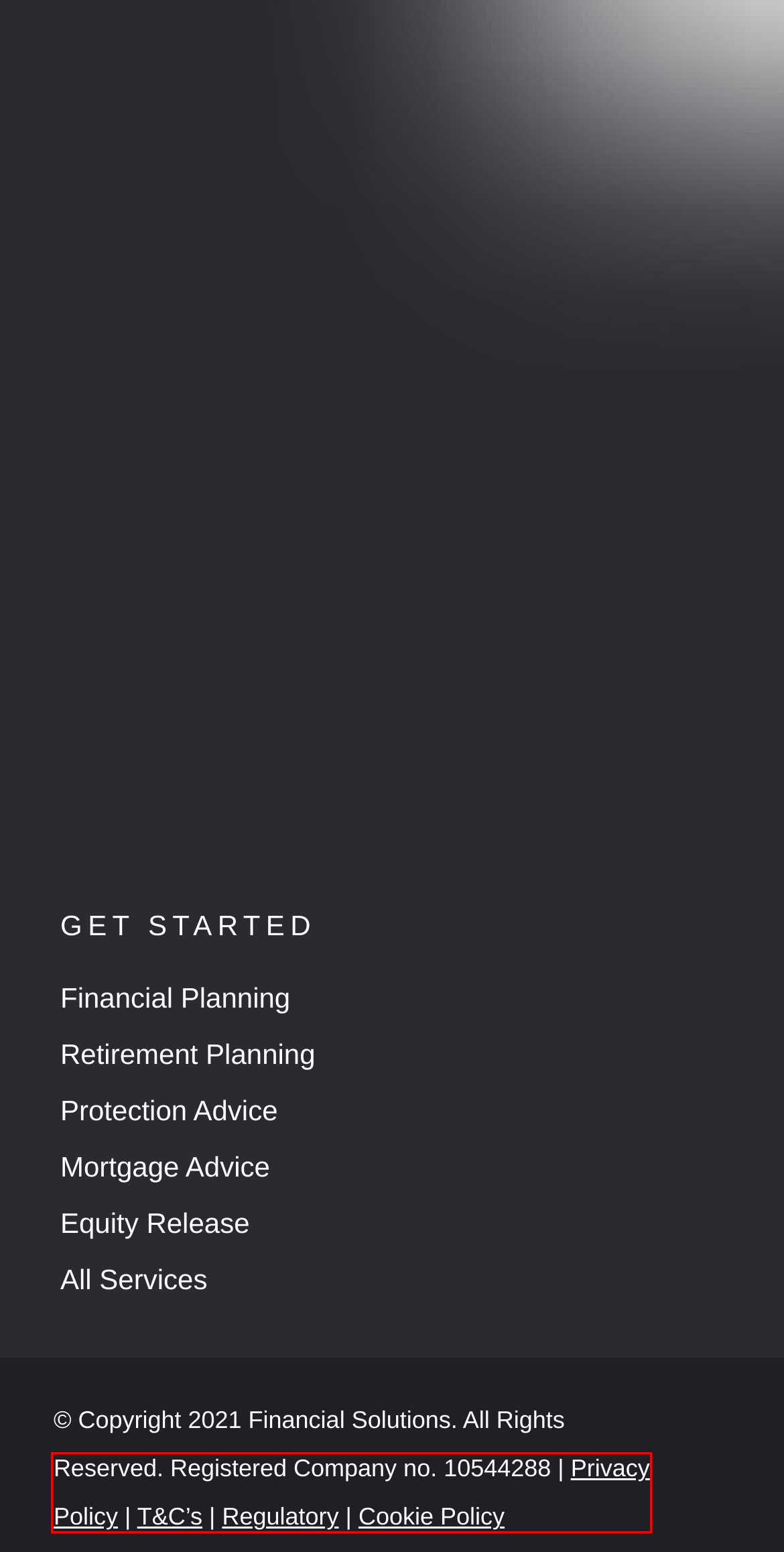You are given a screenshot of a webpage with a red rectangle bounding box. Choose the best webpage description that matches the new webpage after clicking the element in the bounding box. Here are the candidates:
A. Regulatory Page | Financial Solutions
B. Services | Financial Solutions
C. Privacy Policy | Financial Solutions
D. Contact Us | Financial Solutions
E. Mortgage Advice
F. Protection Advice
G. Retirement Planning
H. Financial planning

C